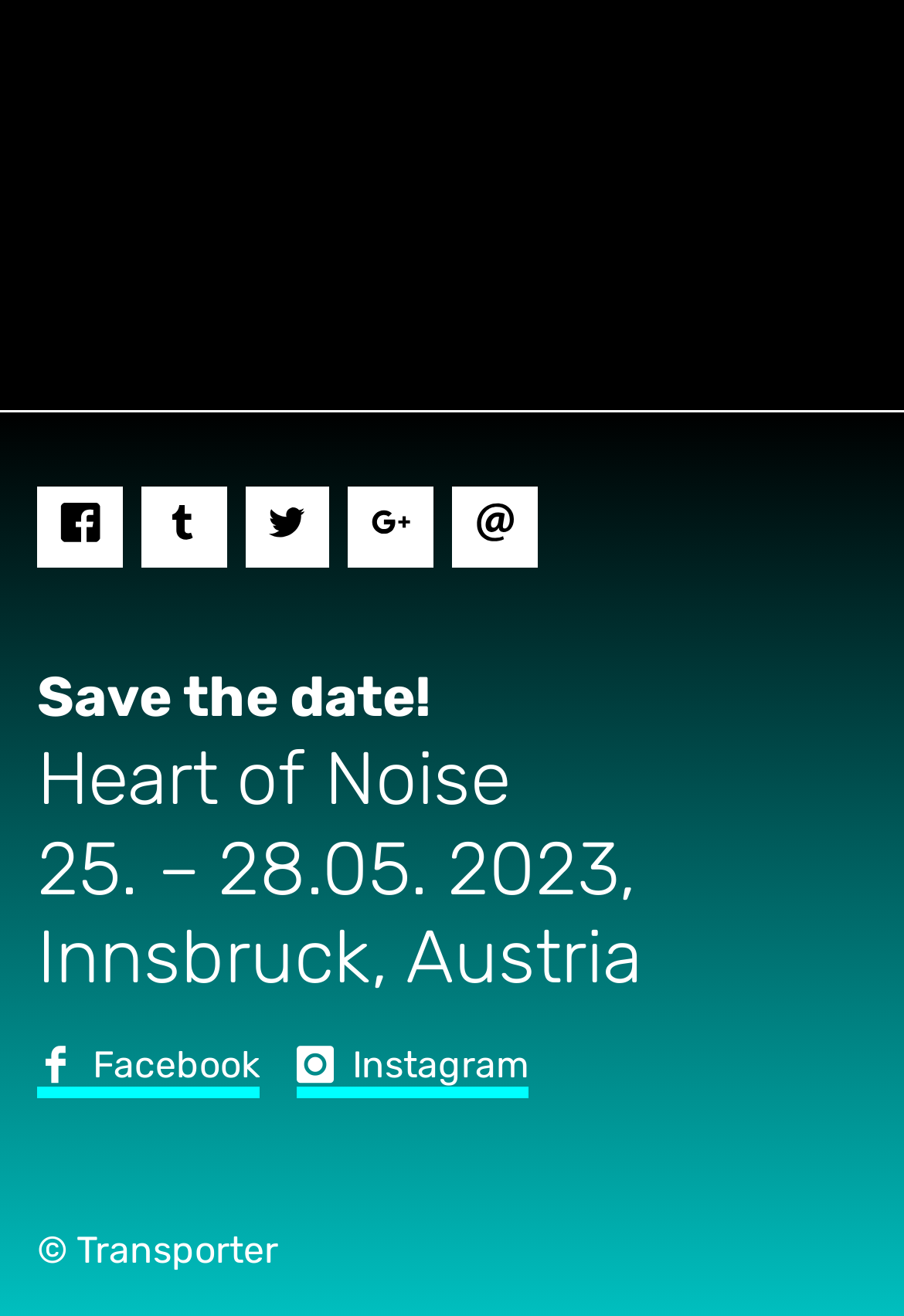Using the provided element description: "Email", identify the bounding box coordinates. The coordinates should be four floats between 0 and 1 in the order [left, top, right, bottom].

[0.5, 0.37, 0.595, 0.432]